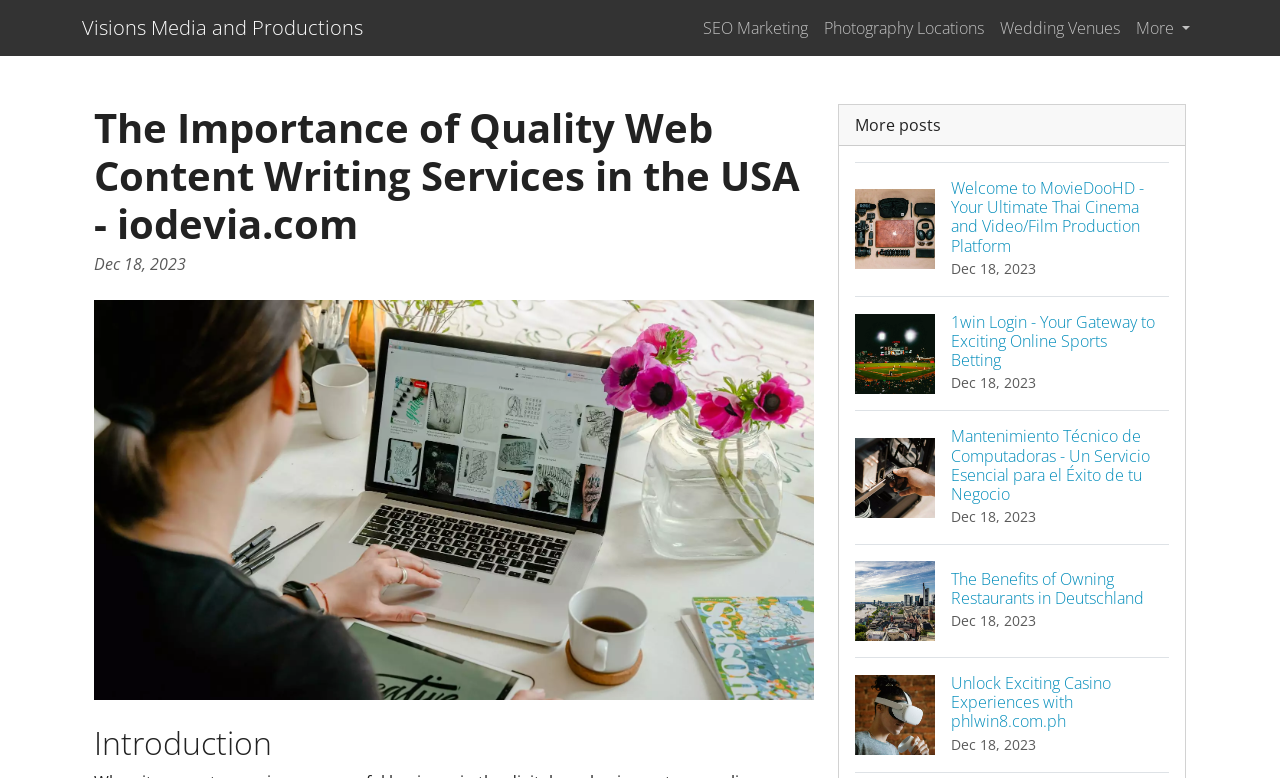Provide the bounding box coordinates of the HTML element described as: "SEO Marketing". The bounding box coordinates should be four float numbers between 0 and 1, i.e., [left, top, right, bottom].

[0.543, 0.01, 0.637, 0.062]